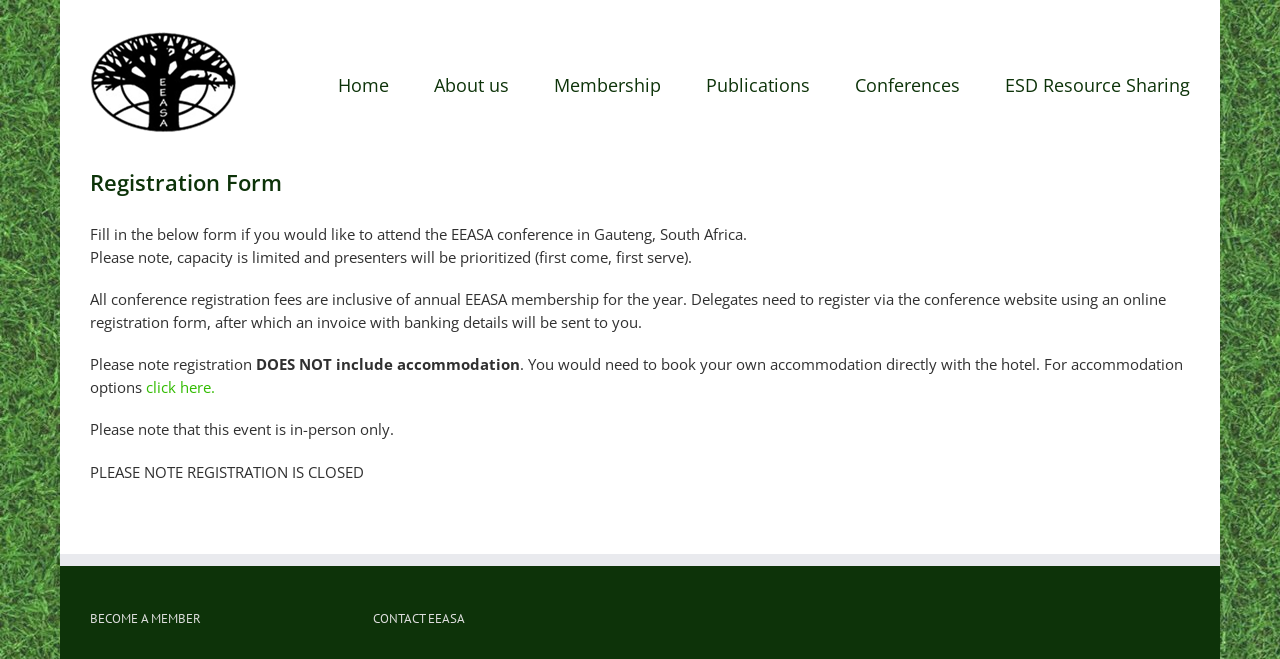Generate an in-depth caption that captures all aspects of the webpage.

The webpage is a registration form for the EEASA conference in Gauteng, South Africa. At the top left corner, there is an EEASA logo, which is an image. Below the logo, there is a main menu with links to various pages, including Home, About us, Membership, Publications, Conferences, and ESD Resource Sharing.

The main content of the page is divided into two sections. The first section is headed by "Registration Form" and provides information about the conference registration process. There are five paragraphs of text explaining the registration process, including notes about capacity, registration fees, and accommodation. There is also a link to book accommodation options.

The second section is divided into two columns. The left column has a heading "BECOME A MEMBER" and the right column has a heading "CONTACT EEASA". 

At the top of the page, there is a notification that "REGISTRATION IS CLOSED".